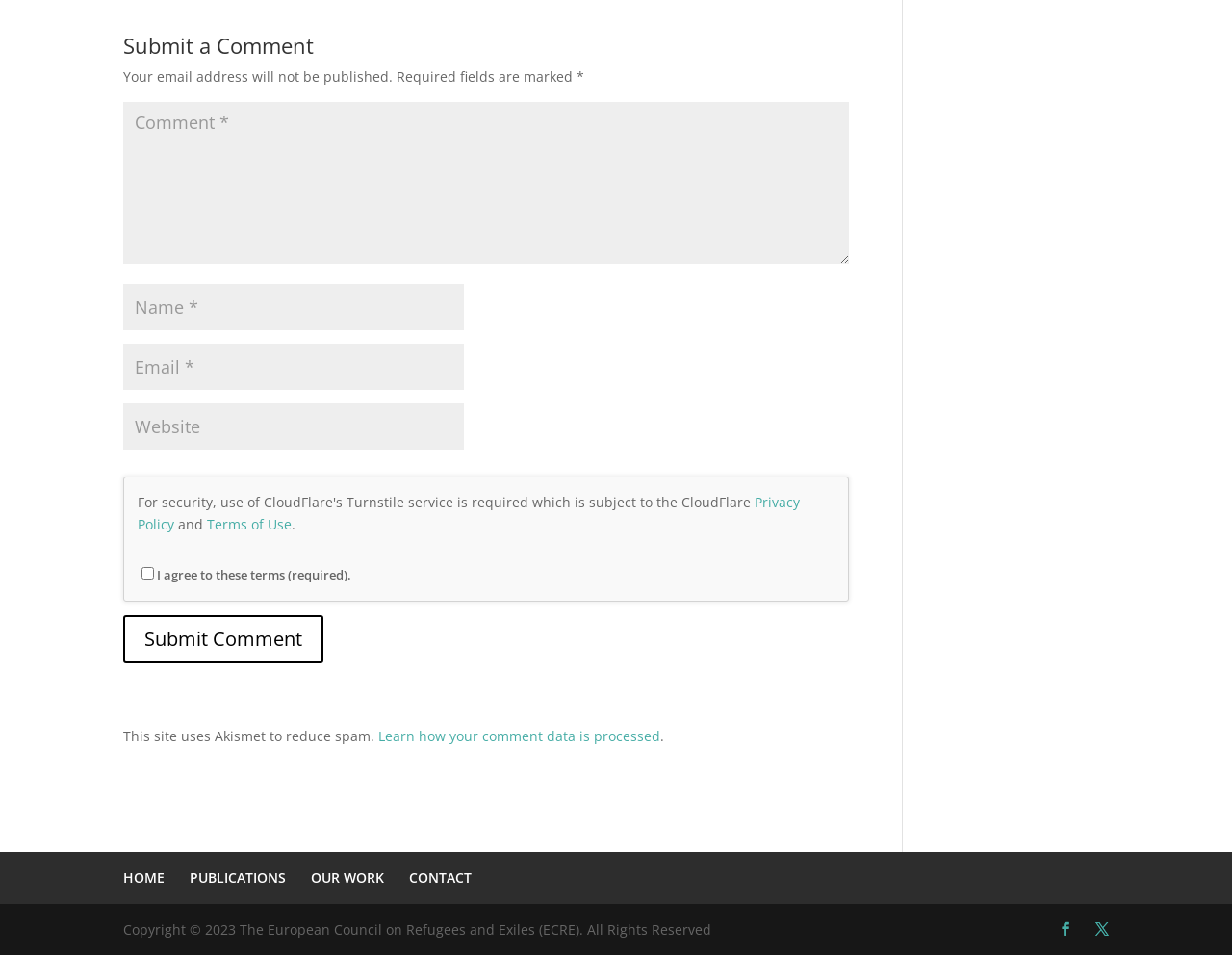Please give a one-word or short phrase response to the following question: 
What is the purpose of the checkbox?

To agree to terms